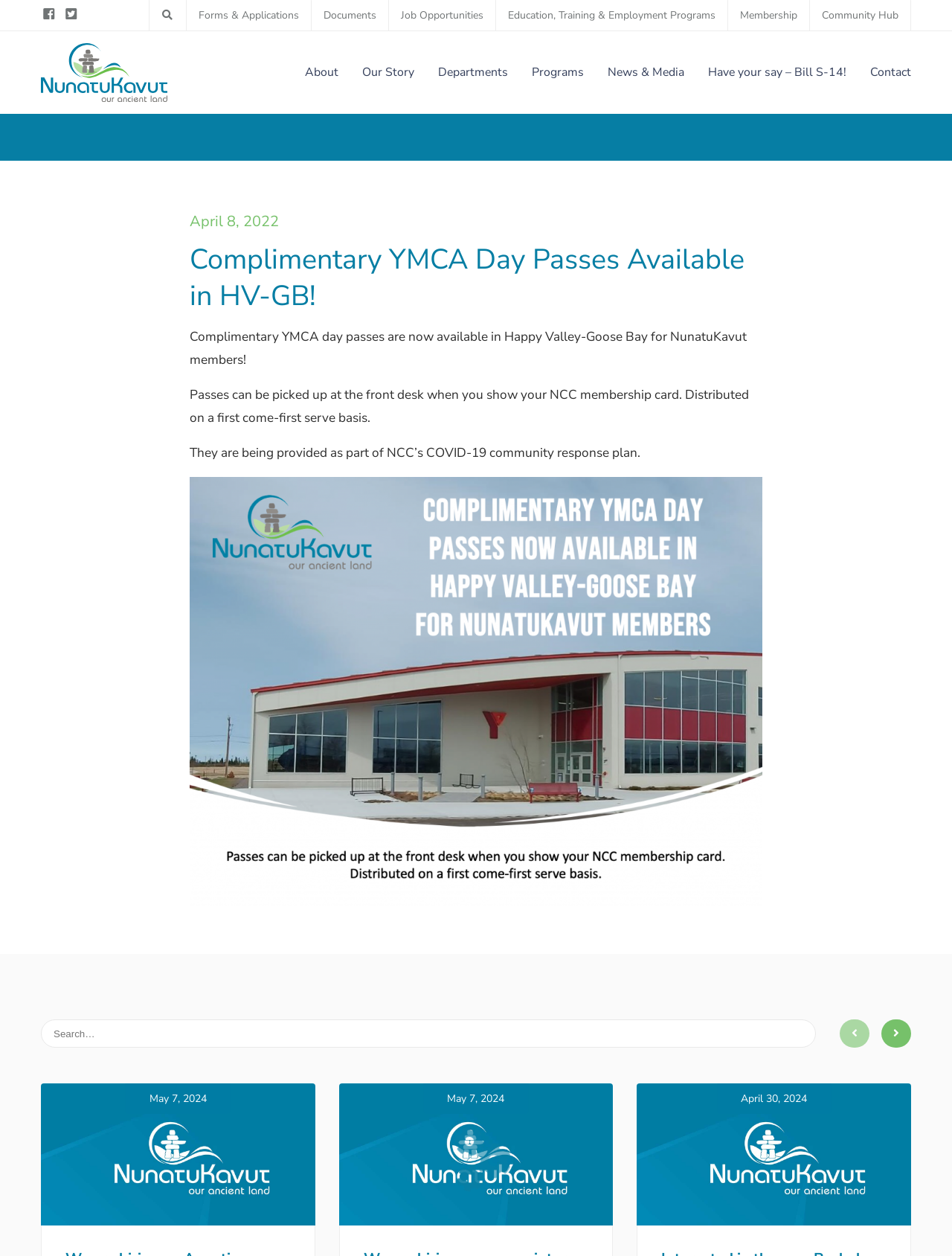Please provide the bounding box coordinates for the UI element as described: "Historic Tribes". The coordinates must be four floats between 0 and 1, represented as [left, top, right, bottom].

None